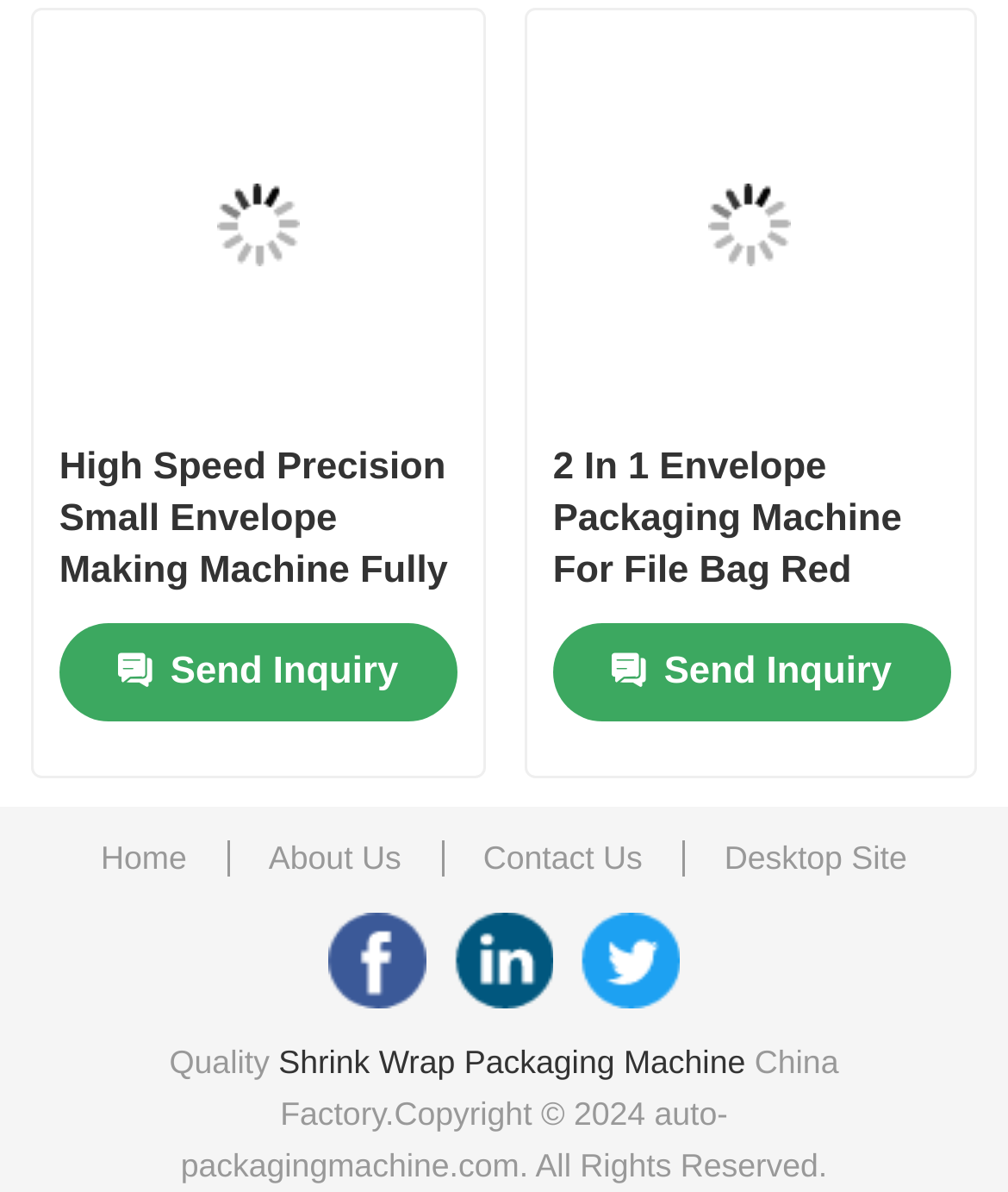Find the bounding box coordinates of the clickable area required to complete the following action: "View details of High Speed Precision Small Envelope Making Machine".

[0.069, 0.032, 0.442, 0.347]